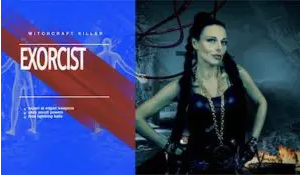What is the character's hair style?
Based on the screenshot, respond with a single word or phrase.

Long, flowing